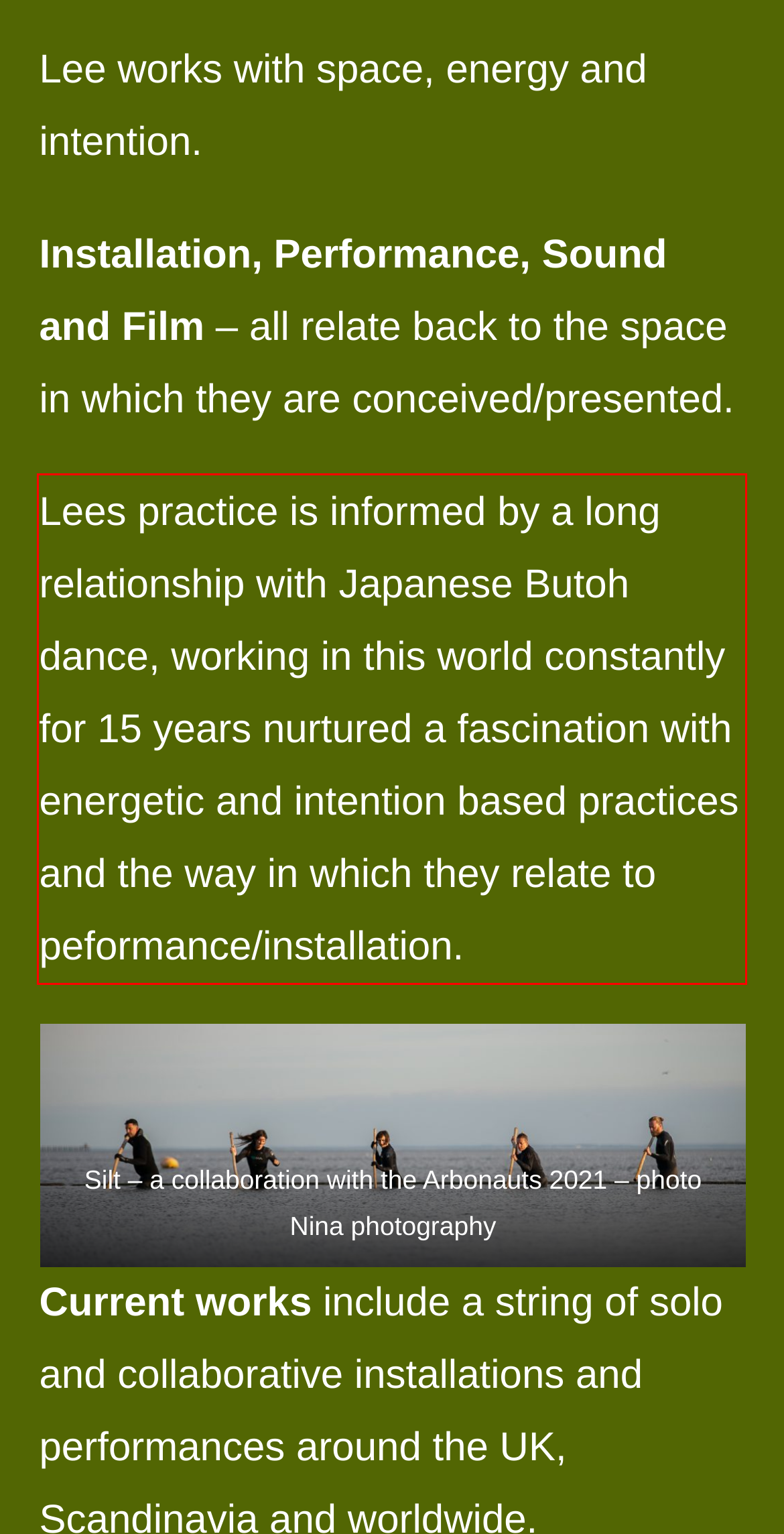Using the provided webpage screenshot, recognize the text content in the area marked by the red bounding box.

Lees practice is informed by a long relationship with Japanese Butoh dance, working in this world constantly for 15 years nurtured a fascination with energetic and intention based practices and the way in which they relate to peformance/installation.